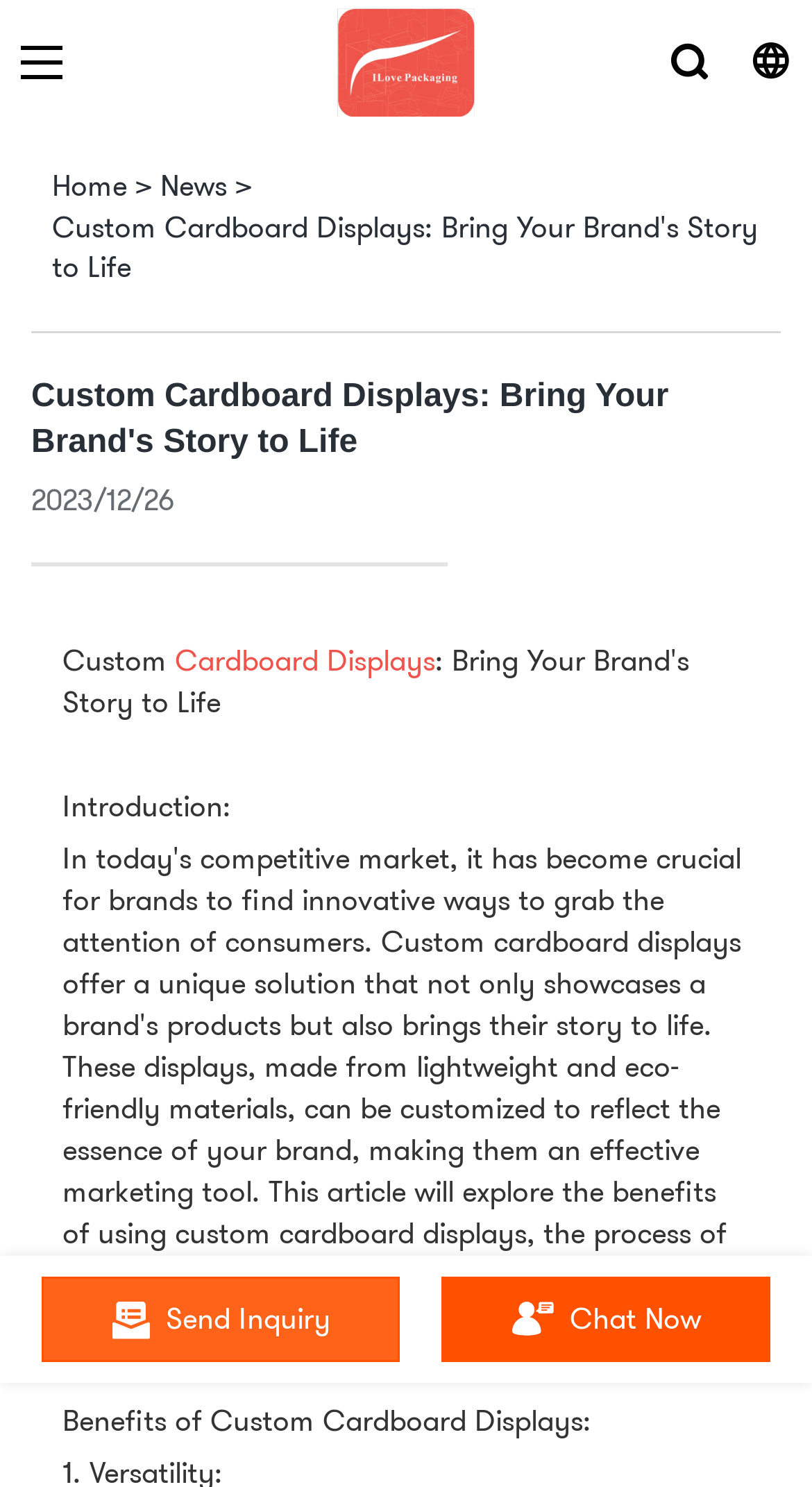Provide a one-word or one-phrase answer to the question:
What type of displays are being discussed on the webpage?

Custom Cardboard Displays